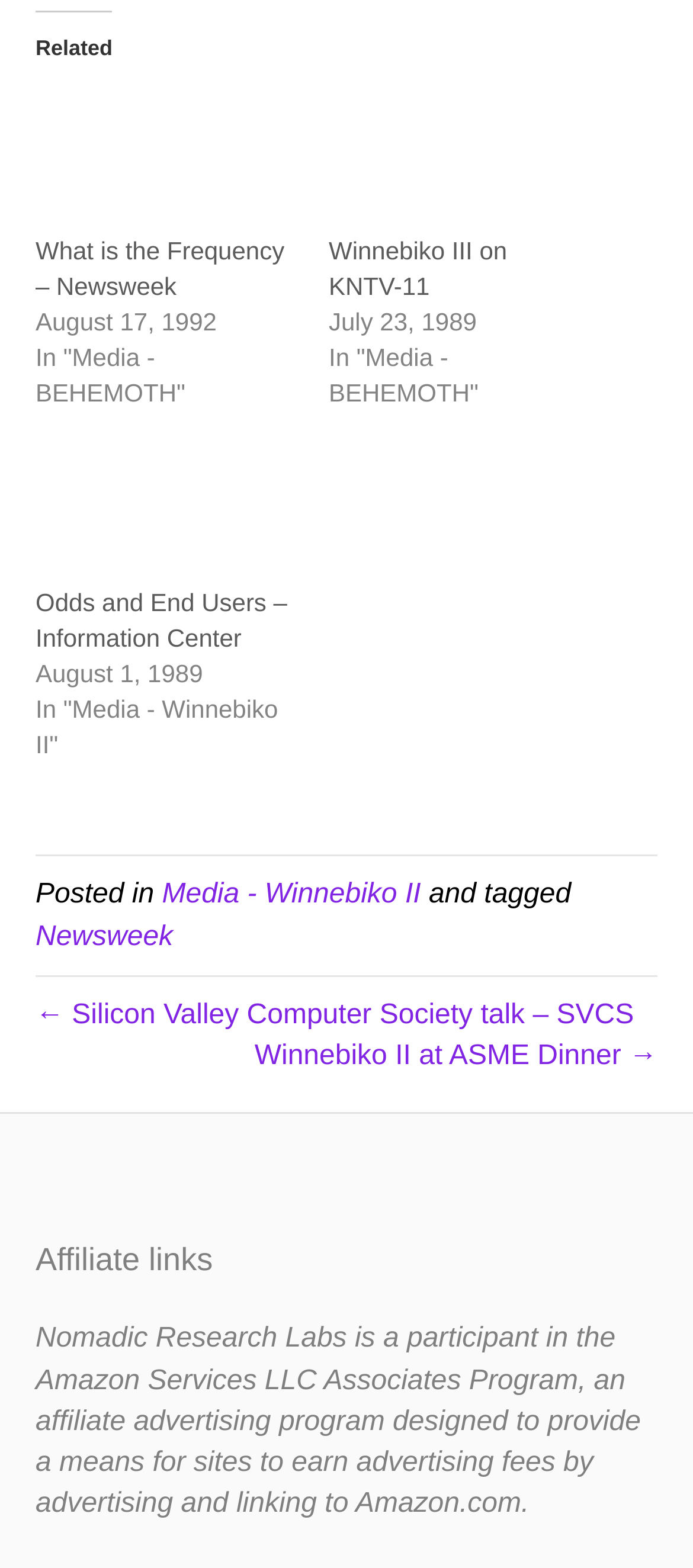Please identify the coordinates of the bounding box that should be clicked to fulfill this instruction: "View the post tagged with Newsweek".

[0.051, 0.588, 0.25, 0.607]